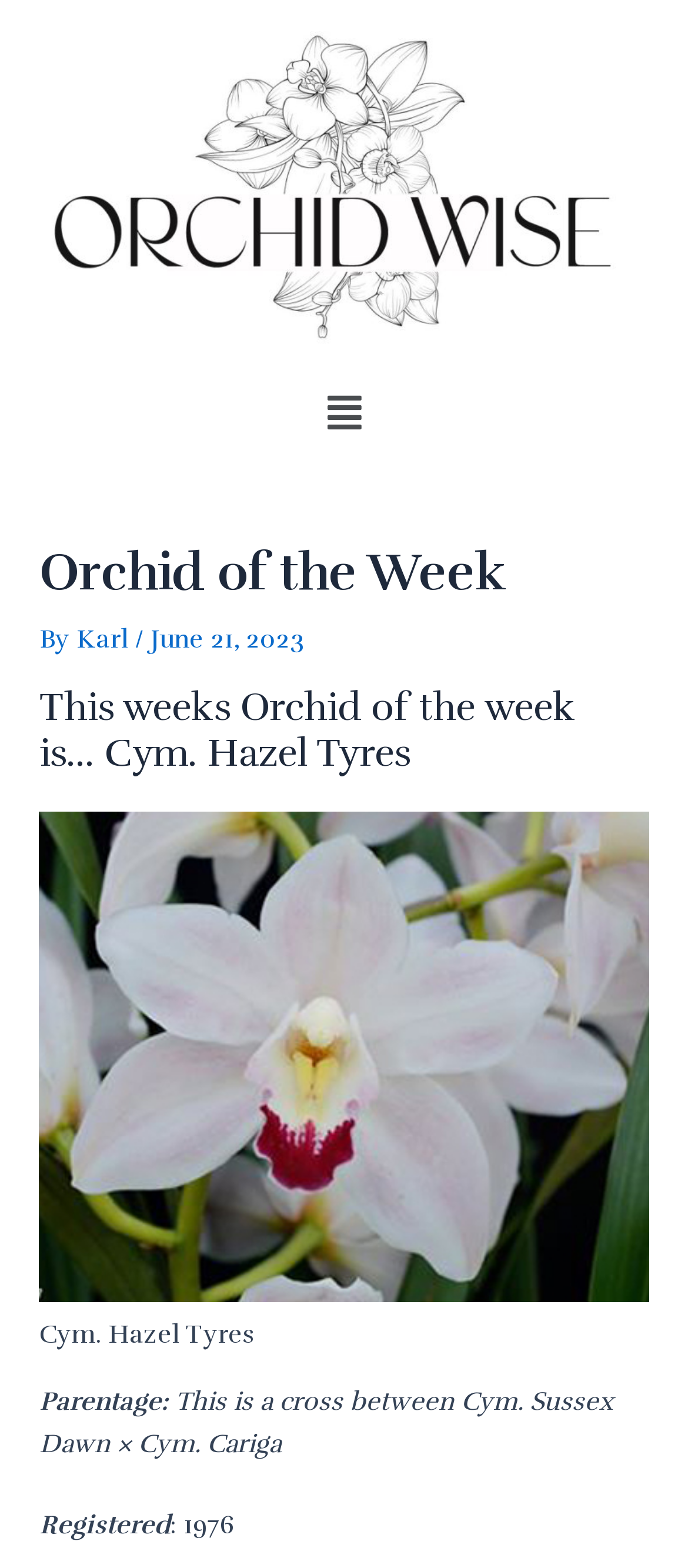When was the featured orchid registered?
Look at the image and provide a short answer using one word or a phrase.

1976